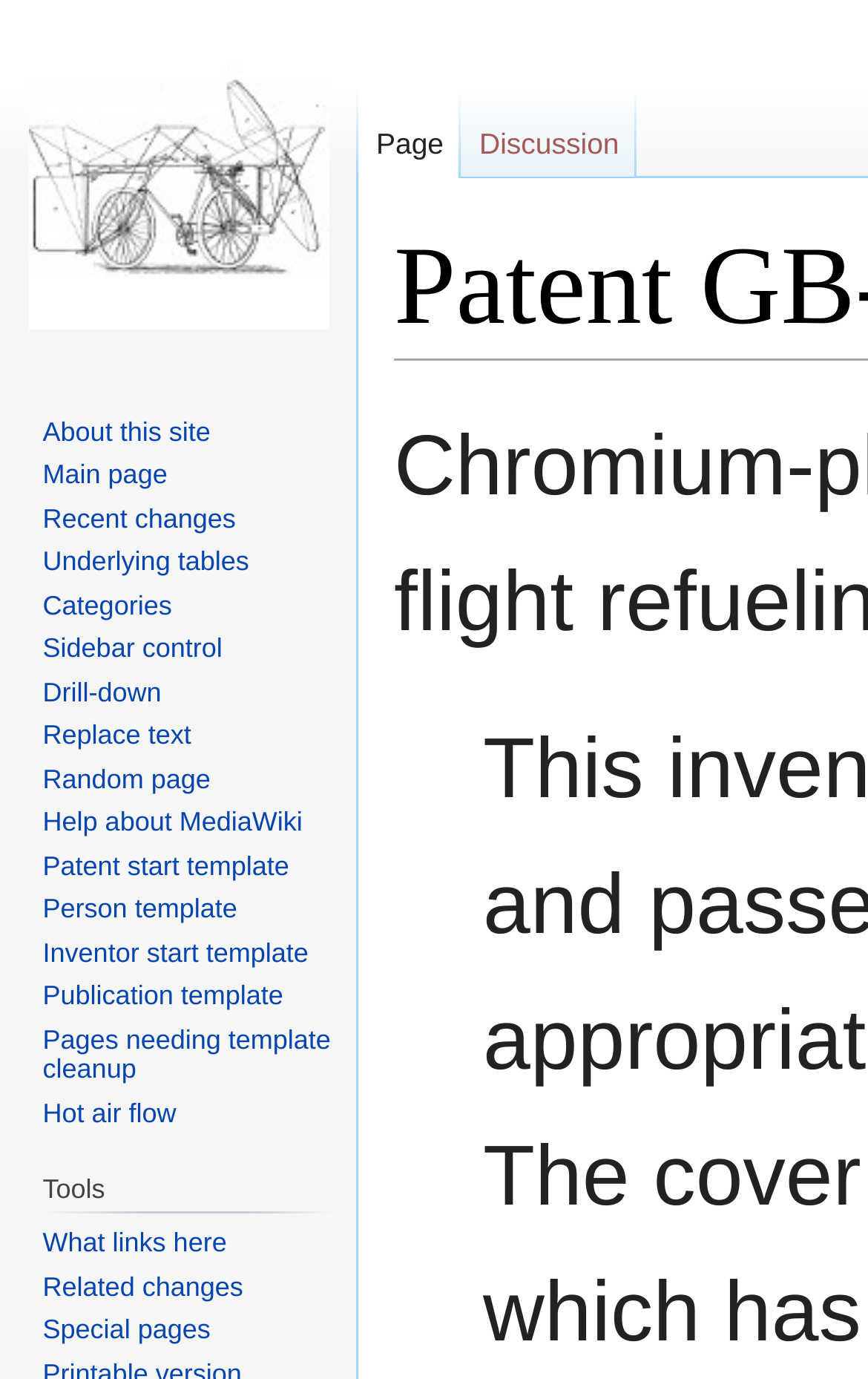Predict the bounding box of the UI element based on the description: "Discussion". The coordinates should be four float numbers between 0 and 1, formatted as [left, top, right, bottom].

[0.532, 0.065, 0.734, 0.131]